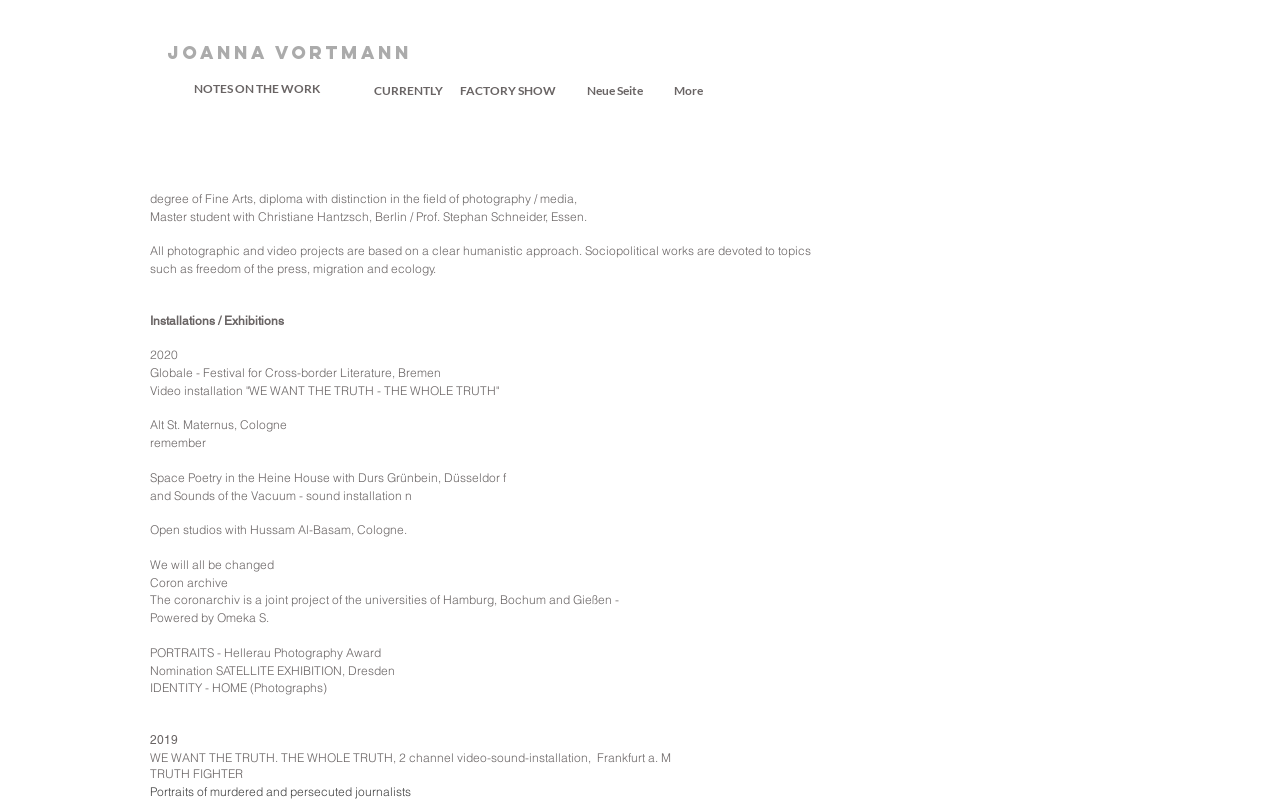Provide a one-word or brief phrase answer to the question:
Where was the Globale Festival for Cross-border Literature held?

Bremen